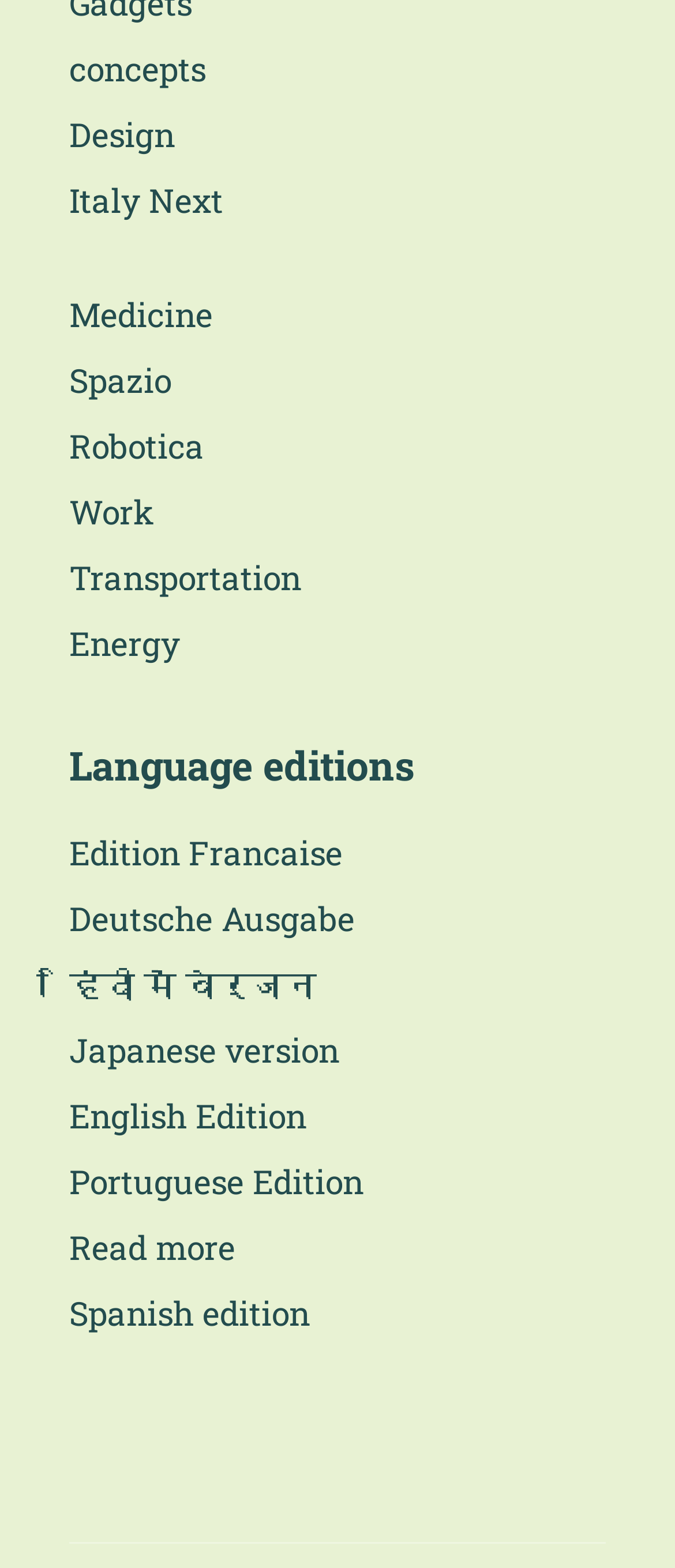Please identify the bounding box coordinates for the region that you need to click to follow this instruction: "click on Read more".

[0.103, 0.78, 0.349, 0.812]